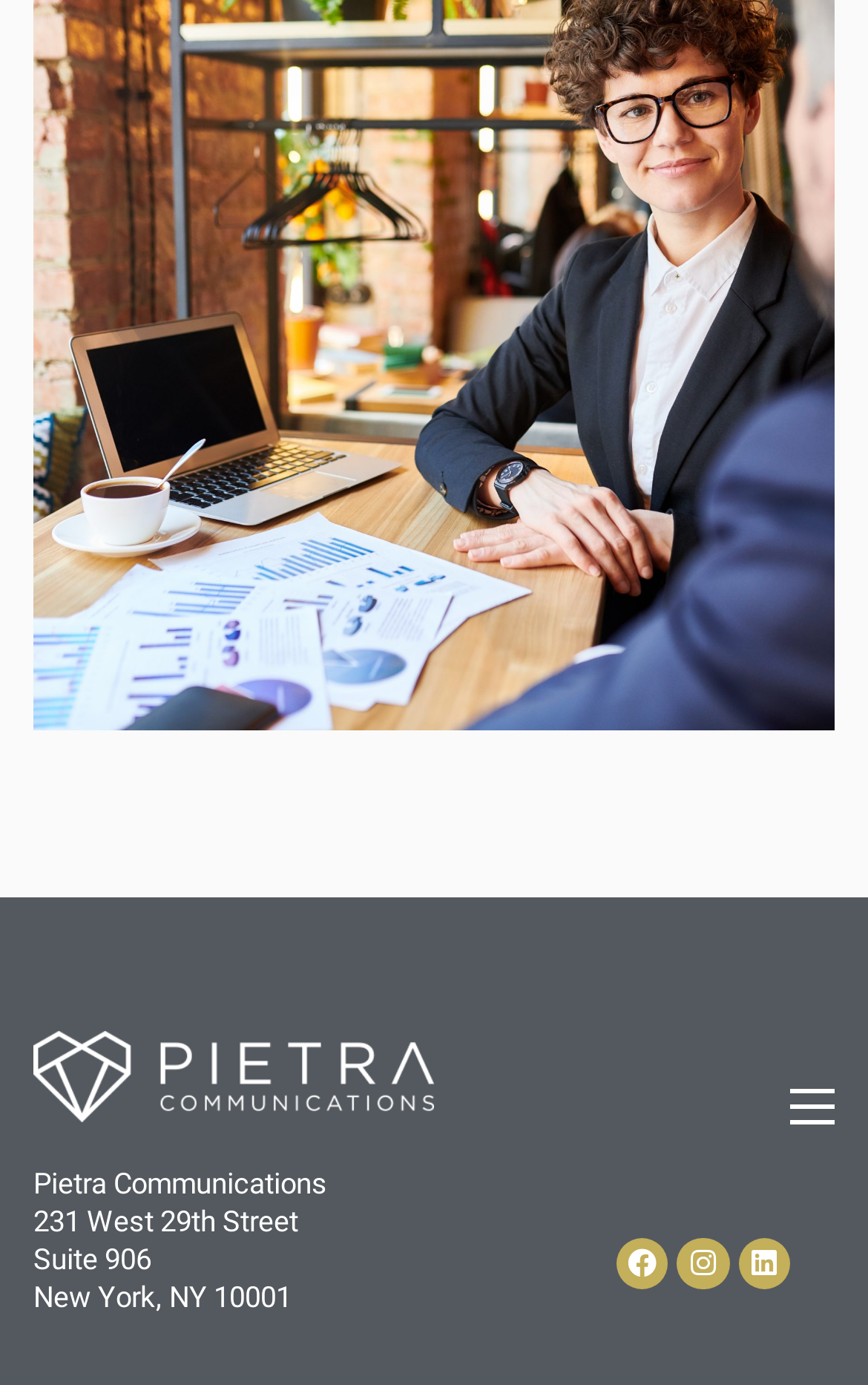Identify the bounding box coordinates for the UI element described as: "alt="logo"".

[0.038, 0.744, 0.5, 0.81]